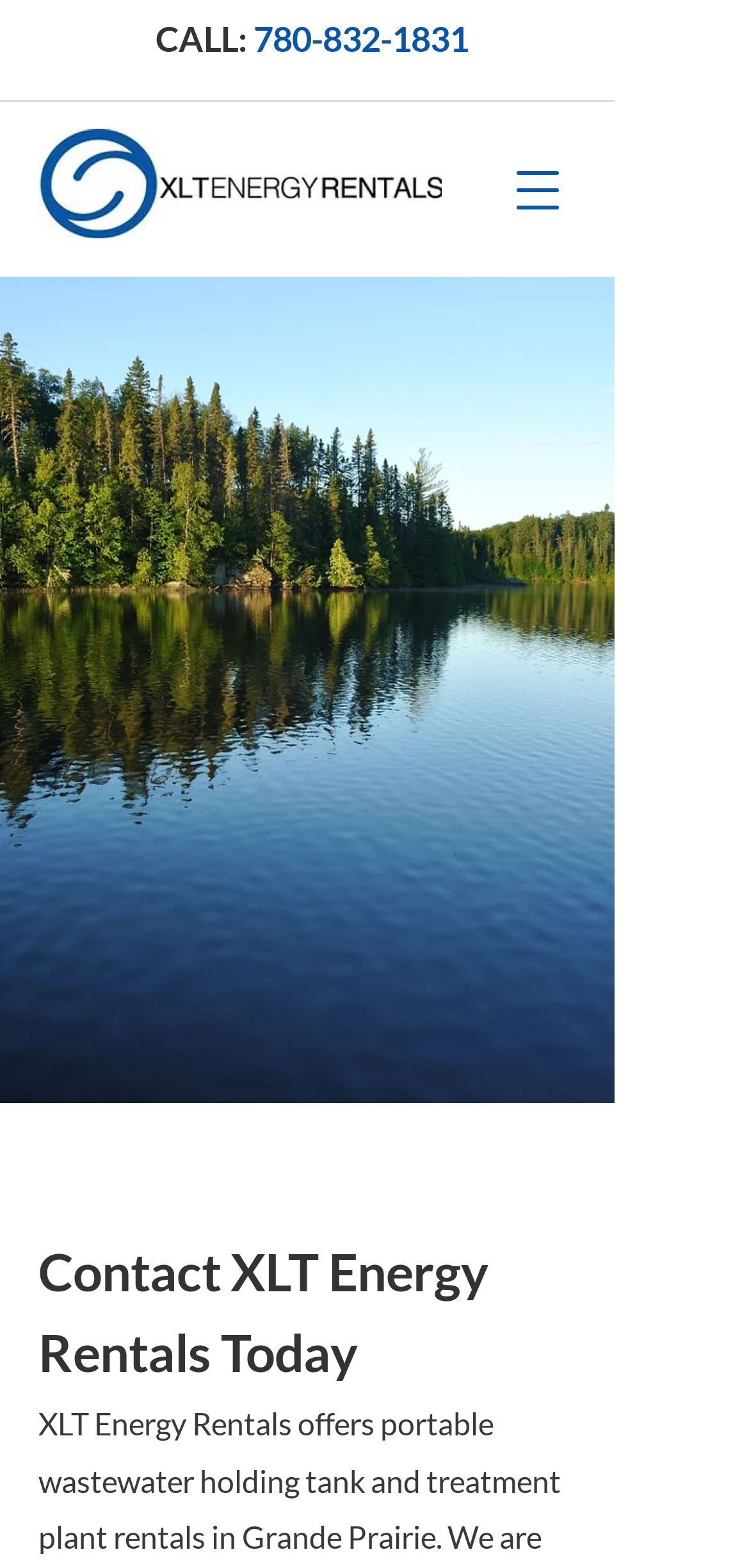Is there an image on the top left corner of the page?
Relying on the image, give a concise answer in one word or a brief phrase.

Yes